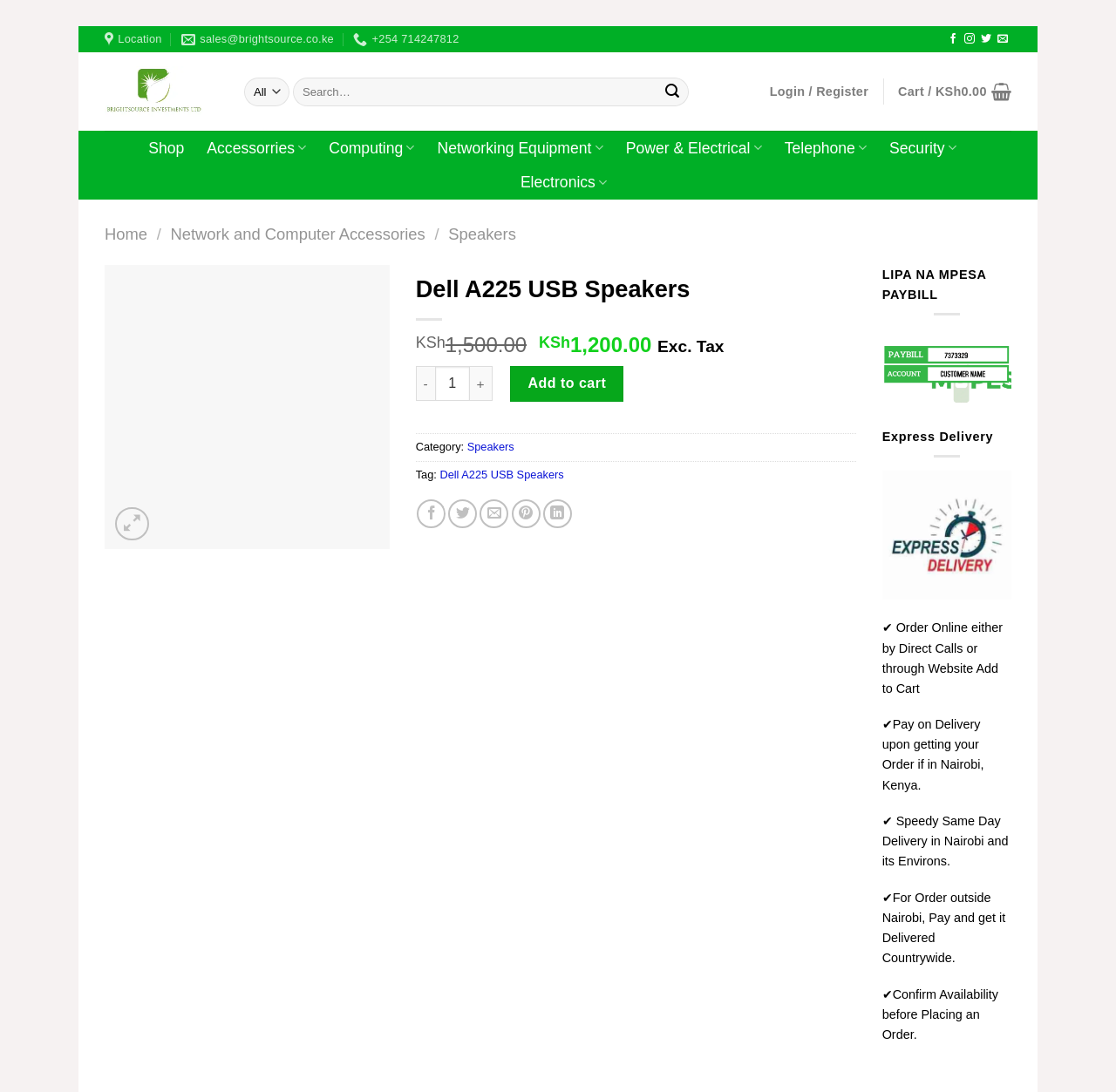Locate the bounding box coordinates of the area where you should click to accomplish the instruction: "View cart".

[0.805, 0.067, 0.906, 0.102]